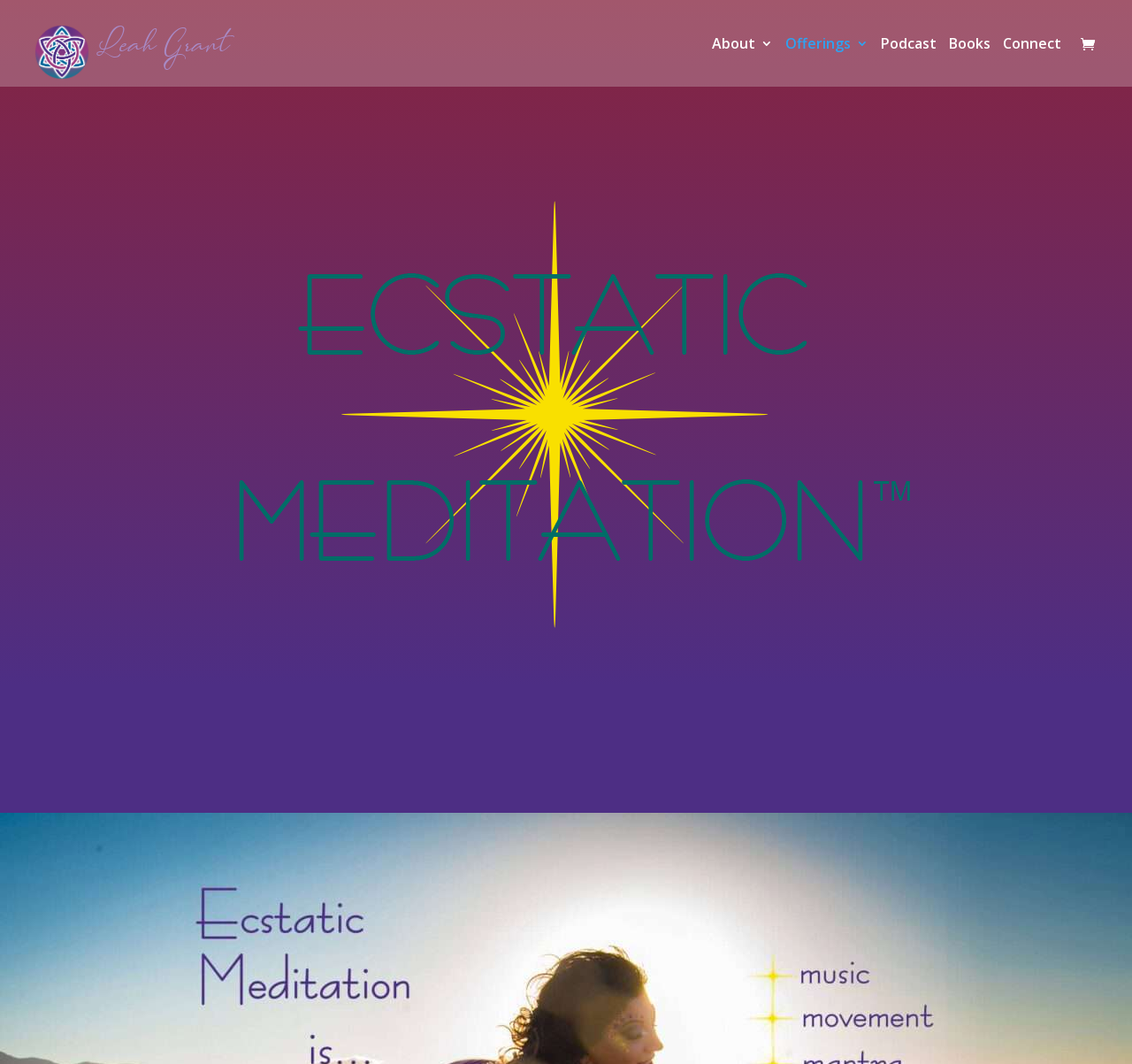Provide a thorough description of the webpage you see.

The webpage is titled "Meditation - Leah Grant" and has a prominent link with the same text at the top left corner, accompanied by a small image of Leah Grant. 

Below the title, there is a row of navigation links, including "About 3", "Offerings 3", "Podcast", "Books", and "Connect", which are evenly spaced and aligned horizontally across the top of the page. 

At the top right corner, there is a small icon represented by the Unicode character "\ue07a".